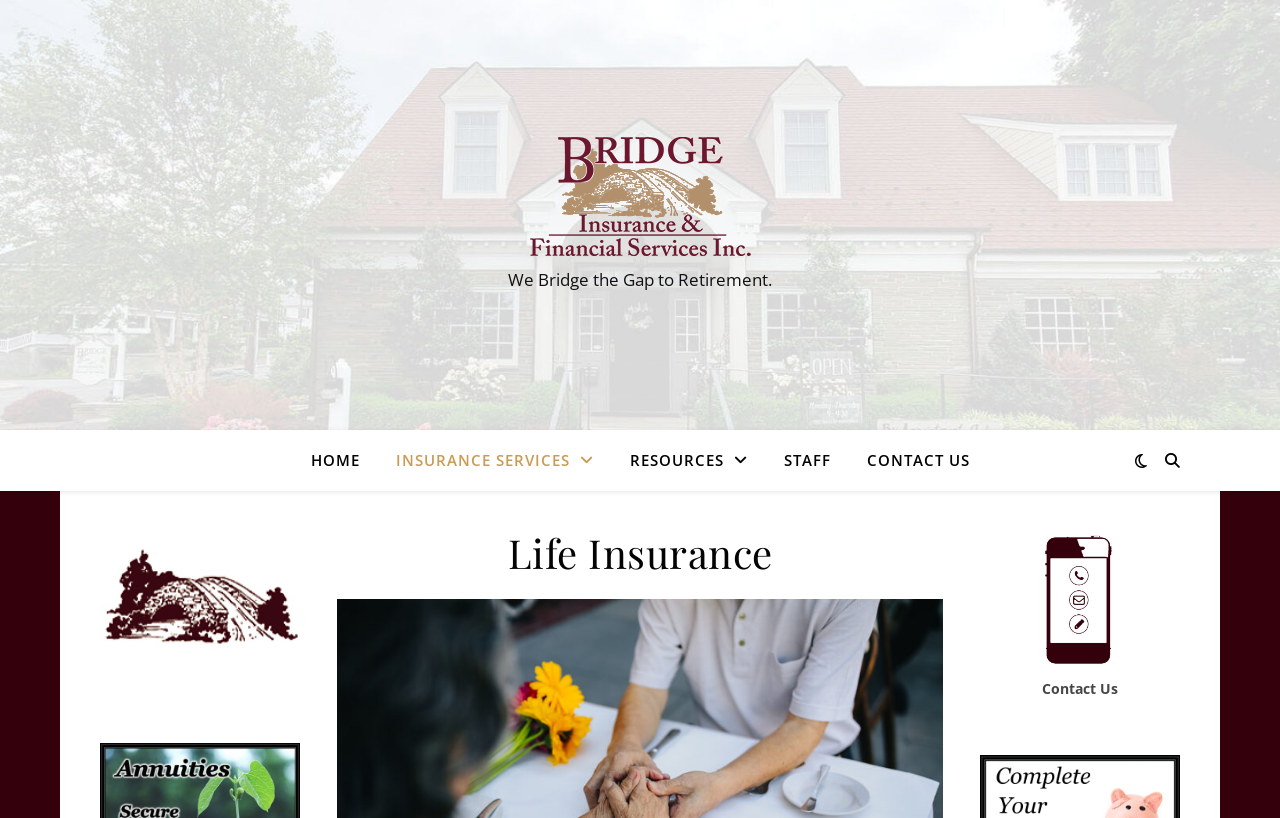Find the bounding box of the element with the following description: "Contact Us". The coordinates must be four float numbers between 0 and 1, formatted as [left, top, right, bottom].

[0.664, 0.526, 0.757, 0.599]